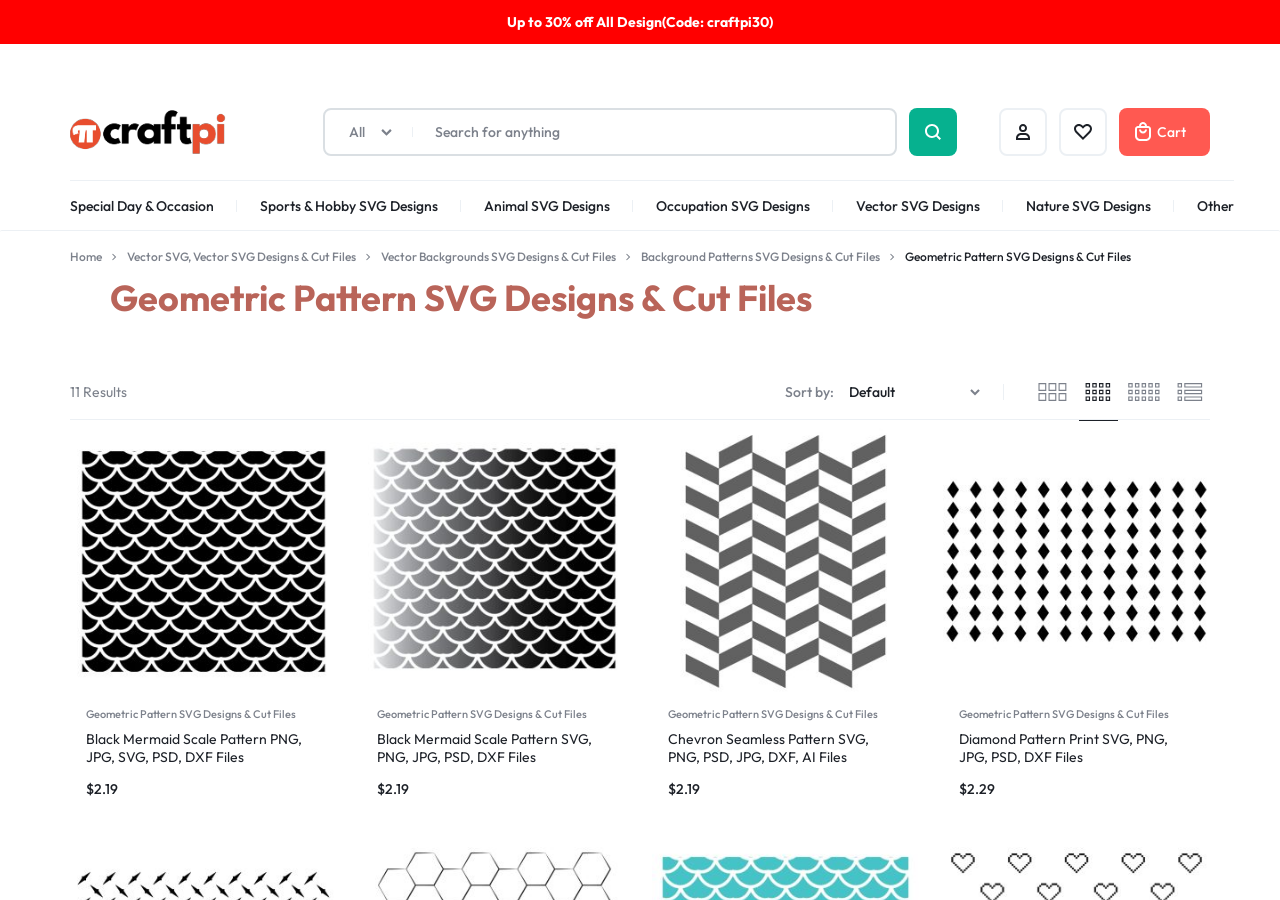Write an exhaustive caption that covers the webpage's main aspects.

This webpage is a collection of geometric pattern SVG designs and cut files offered by Craftpi. At the top, there is a promotional message announcing a 30% discount on all designs with a code. Below this, the Craftpi logo is displayed, along with a navigation menu that includes links to the account, wishlist, and cart.

The main content of the page is divided into several categories, each containing a list of links to specific SVG design collections. The categories are arranged horizontally across the page, with the first category being "Special Day & Occasion" followed by "Sports & Hobby", "Animal", "Occupation", and "Vector SVG Designs".

Within each category, there are multiple links to specific design collections, such as "Autism SVG Designs", "Birthday SVG Designs", and "Football SVG Designs". These links are arranged vertically, with each link displayed on a new line.

In addition to the categories, there is a search bar located near the top of the page, allowing users to search for specific designs. A button to the right of the search bar allows users to submit their search query.

Overall, the webpage is a comprehensive collection of SVG designs and cut files, organized by category and easily searchable.